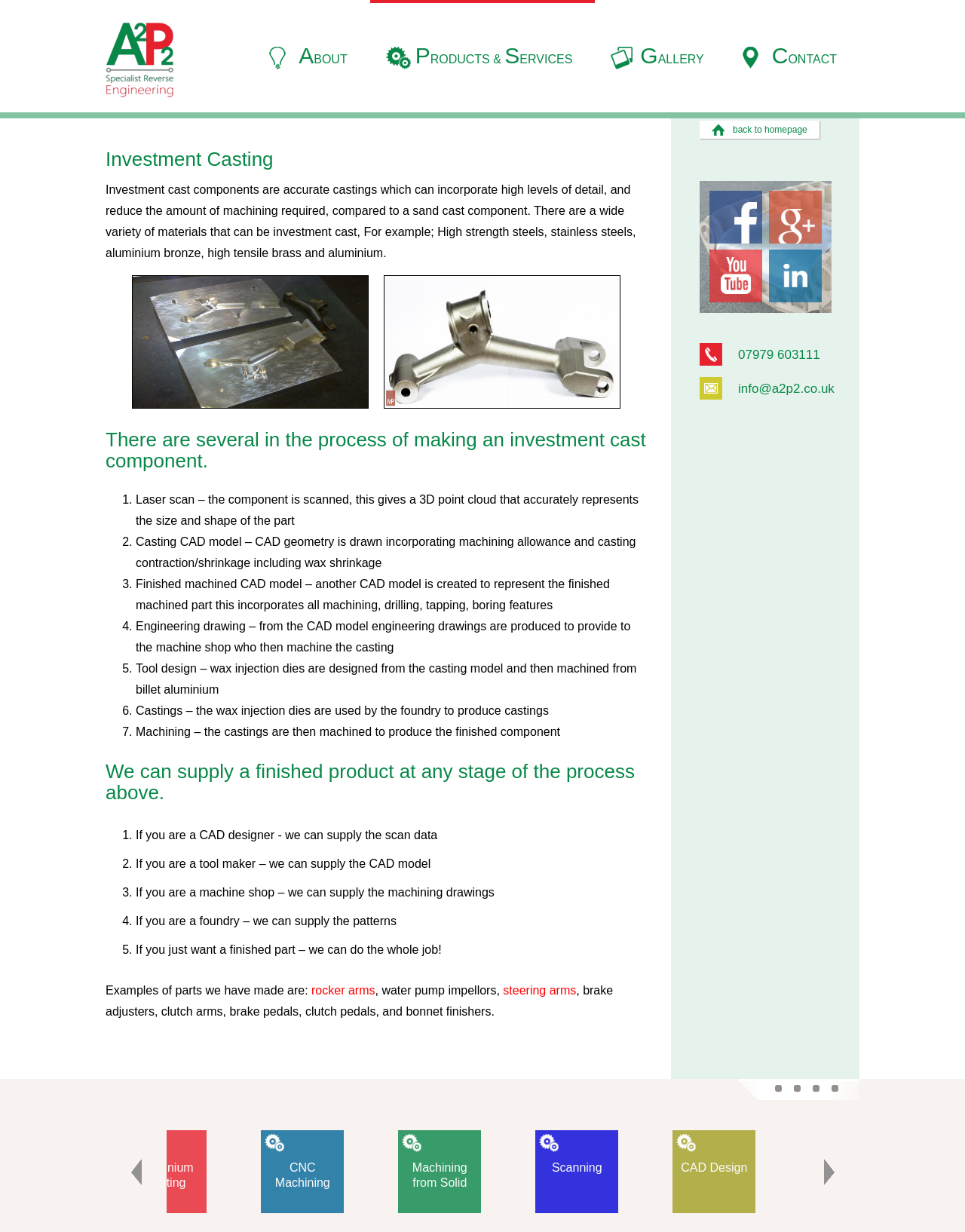What is the main topic of this webpage?
Please ensure your answer to the question is detailed and covers all necessary aspects.

Based on the webpage's content, including the heading 'Investment Casting' and the detailed description of the process, it is clear that the main topic of this webpage is investment casting.